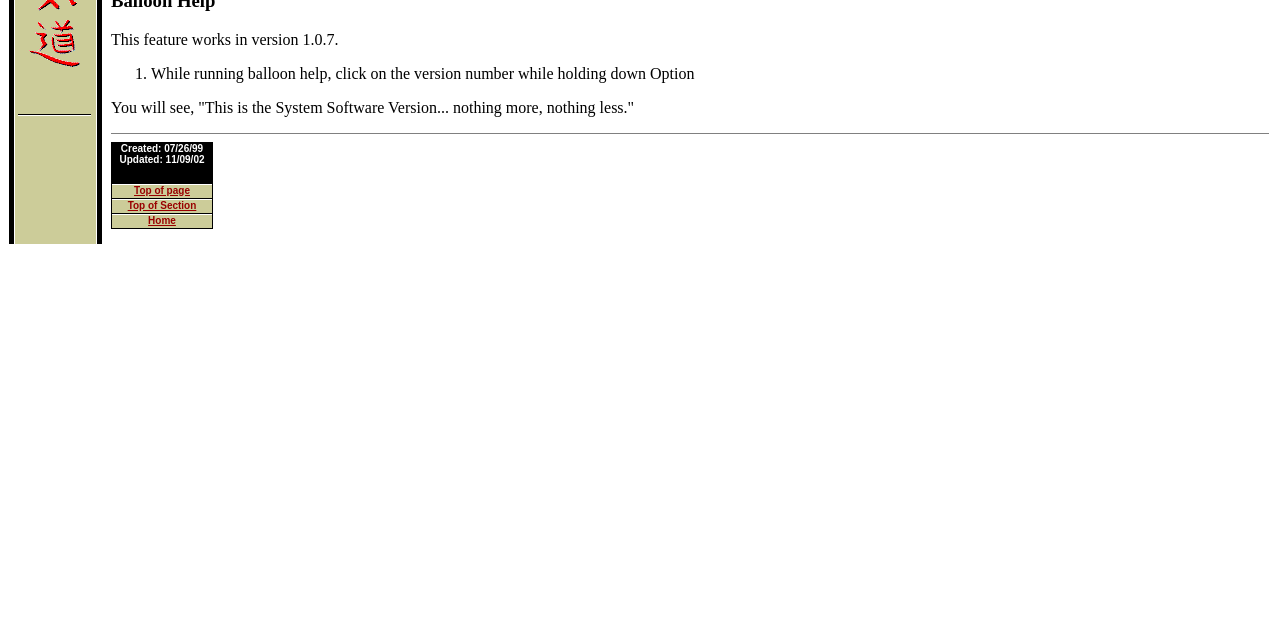Return the bounding box coordinates of the UI element that corresponds to this description: "Home". The coordinates must be given as four float numbers in the range of 0 and 1, [left, top, right, bottom].

[0.116, 0.328, 0.137, 0.354]